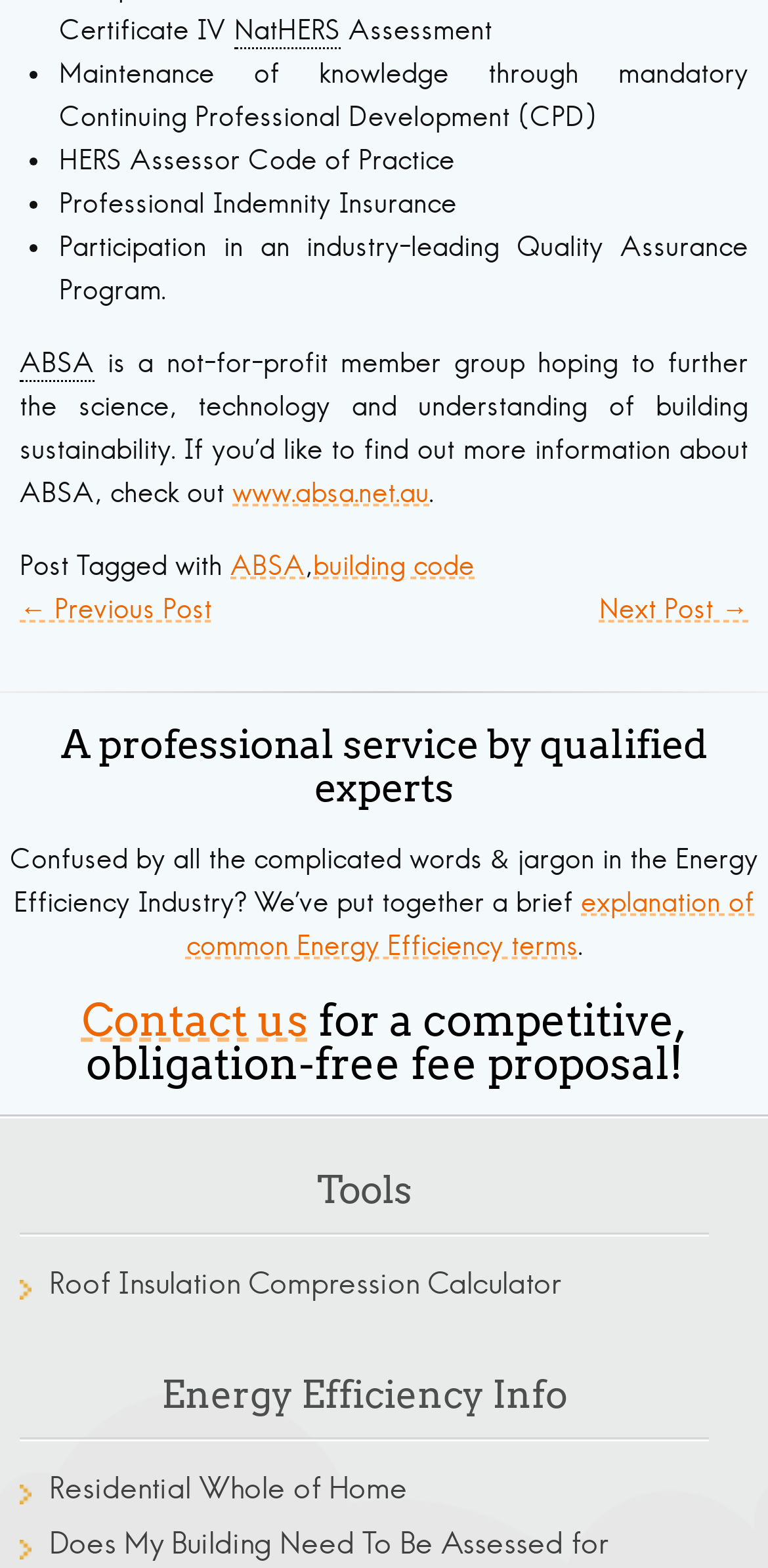What is the purpose of the professional service mentioned on the webpage?
Provide a short answer using one word or a brief phrase based on the image.

Competitive, obligation-free fee proposal